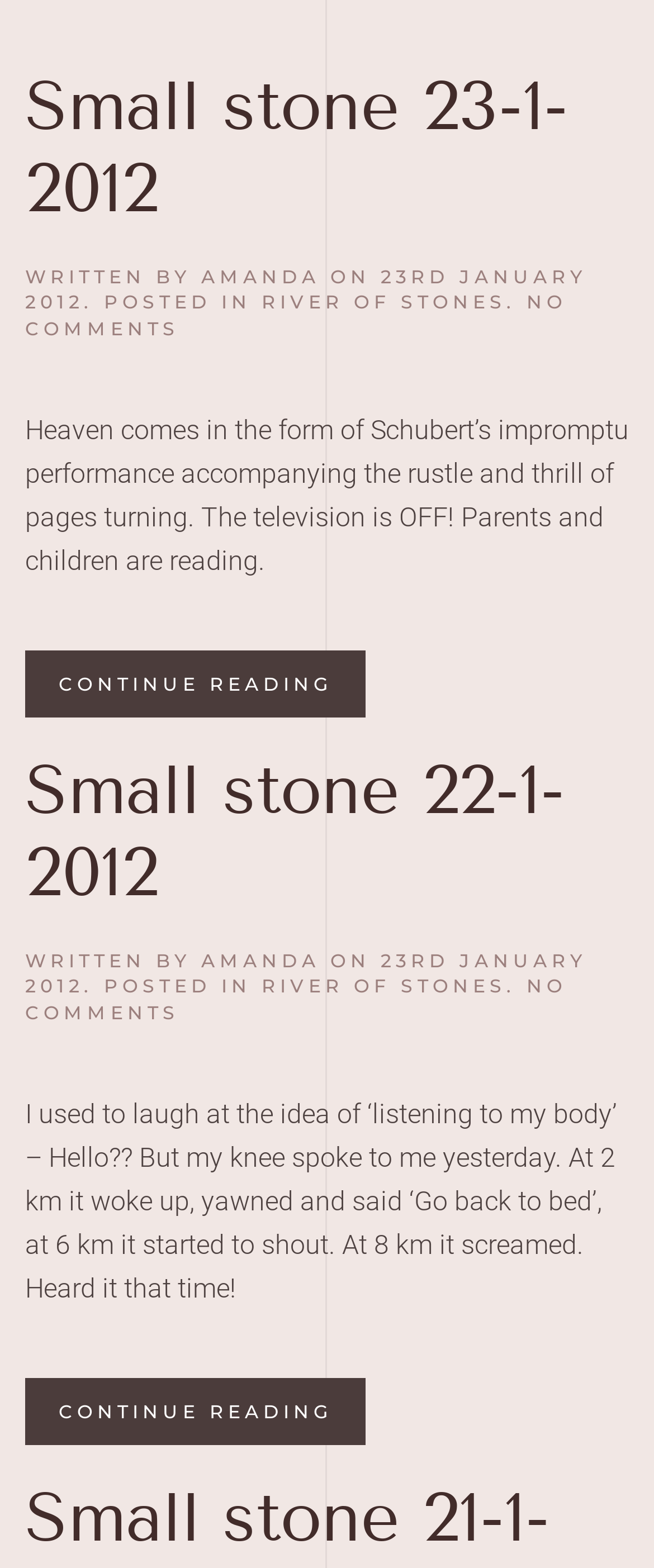Show the bounding box coordinates for the HTML element as described: "Continue reading".

[0.038, 0.415, 0.559, 0.458]